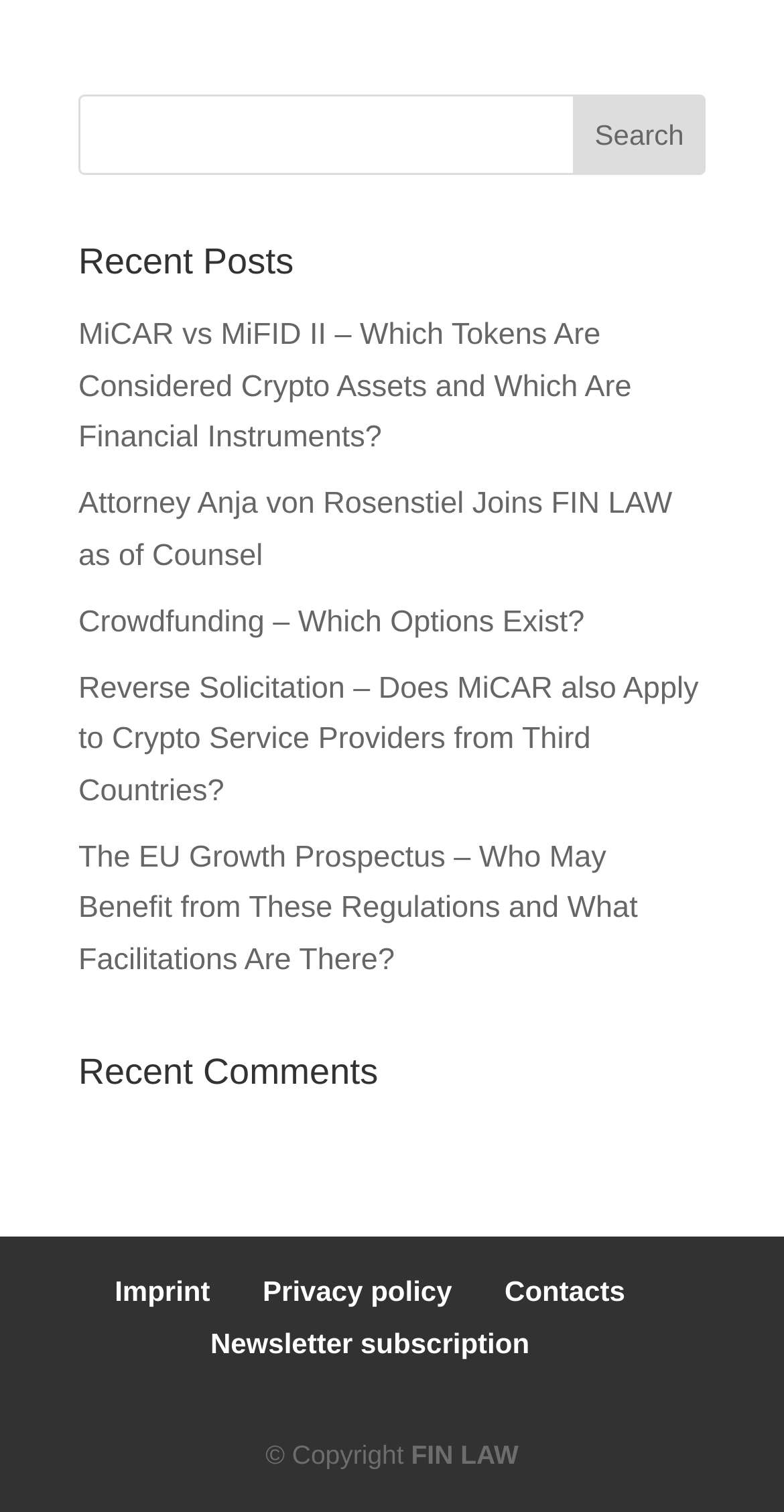Predict the bounding box coordinates of the area that should be clicked to accomplish the following instruction: "read recent post about MiCAR vs MiFID II". The bounding box coordinates should consist of four float numbers between 0 and 1, i.e., [left, top, right, bottom].

[0.1, 0.211, 0.805, 0.301]